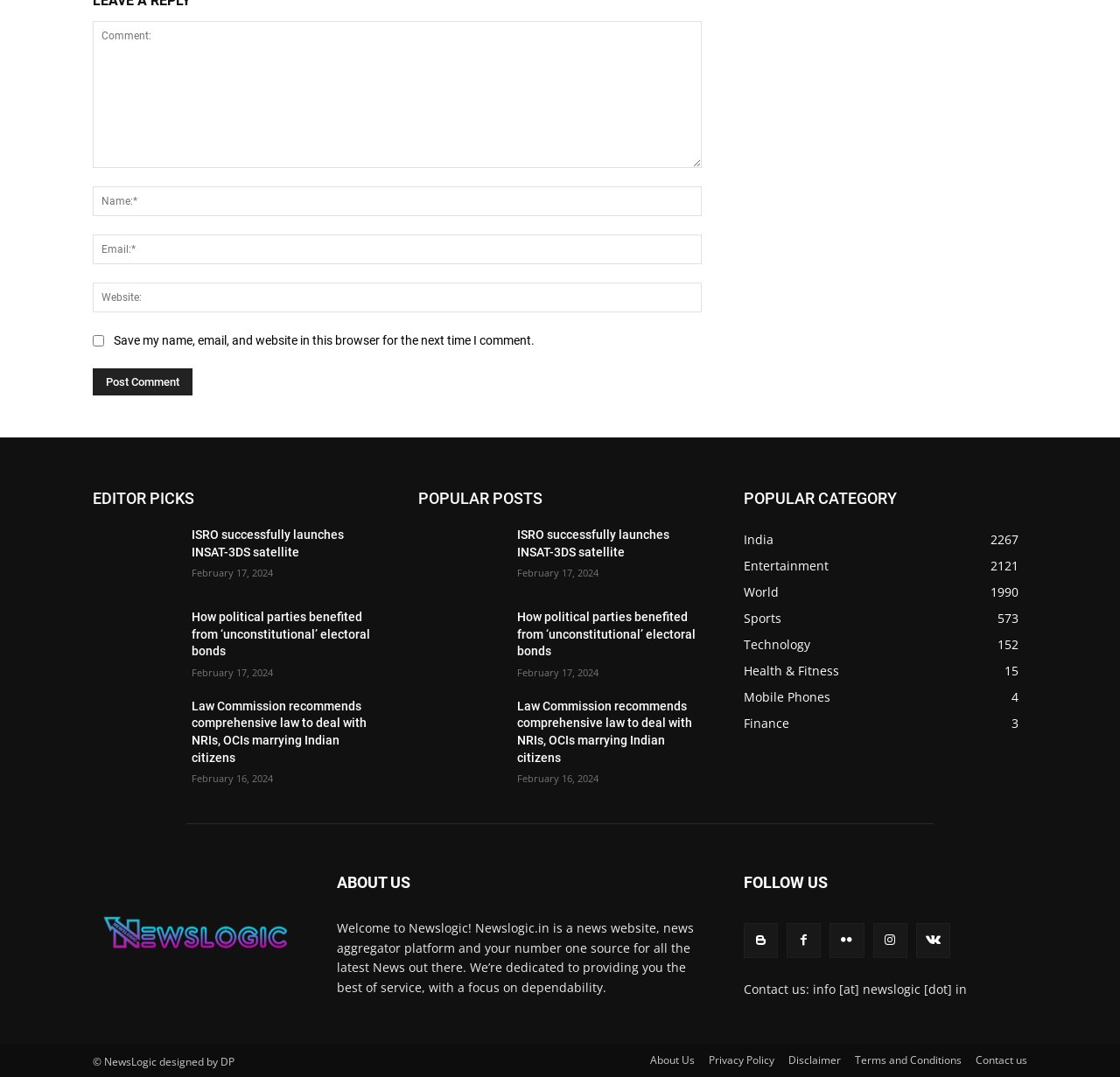Identify the bounding box coordinates of the specific part of the webpage to click to complete this instruction: "Explore topics under 'Chinese Astrology: Articles'".

None